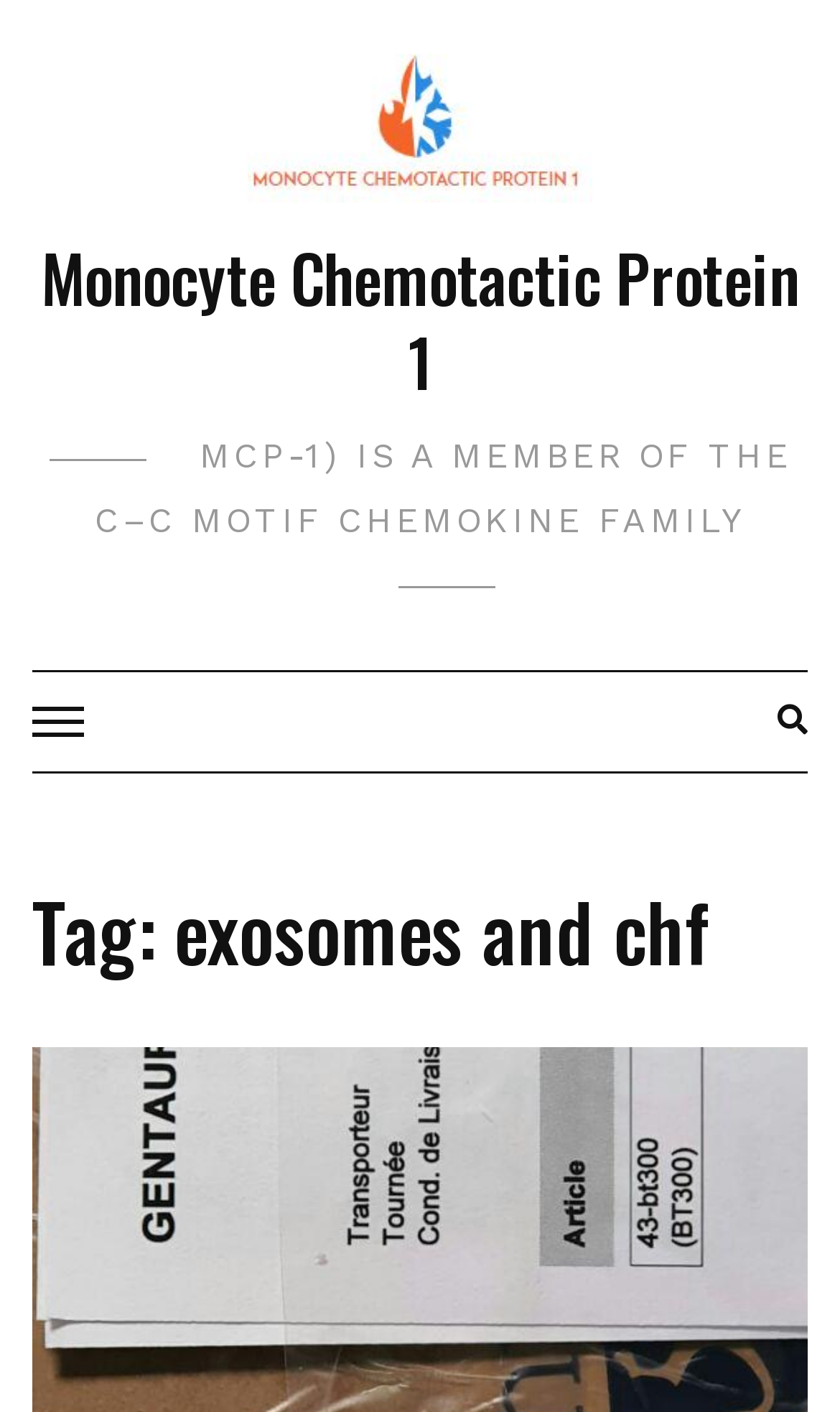Look at the image and write a detailed answer to the question: 
What is the tag of the webpage?

The tag of the webpage can be found in the heading element, which states 'Tag: exosomes and chf'.